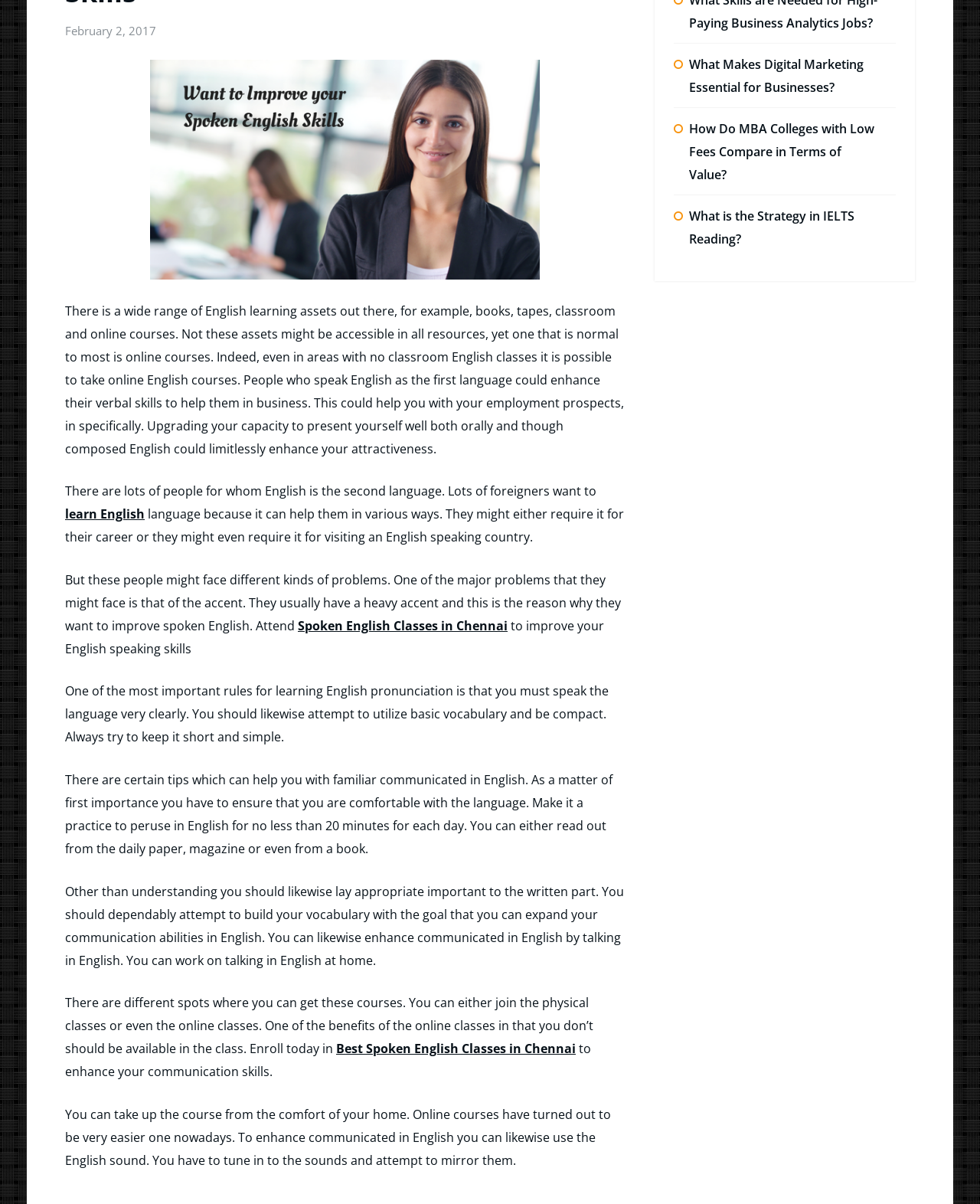Determine the bounding box for the UI element described here: "Spoken English Classes in Chennai".

[0.304, 0.513, 0.518, 0.527]